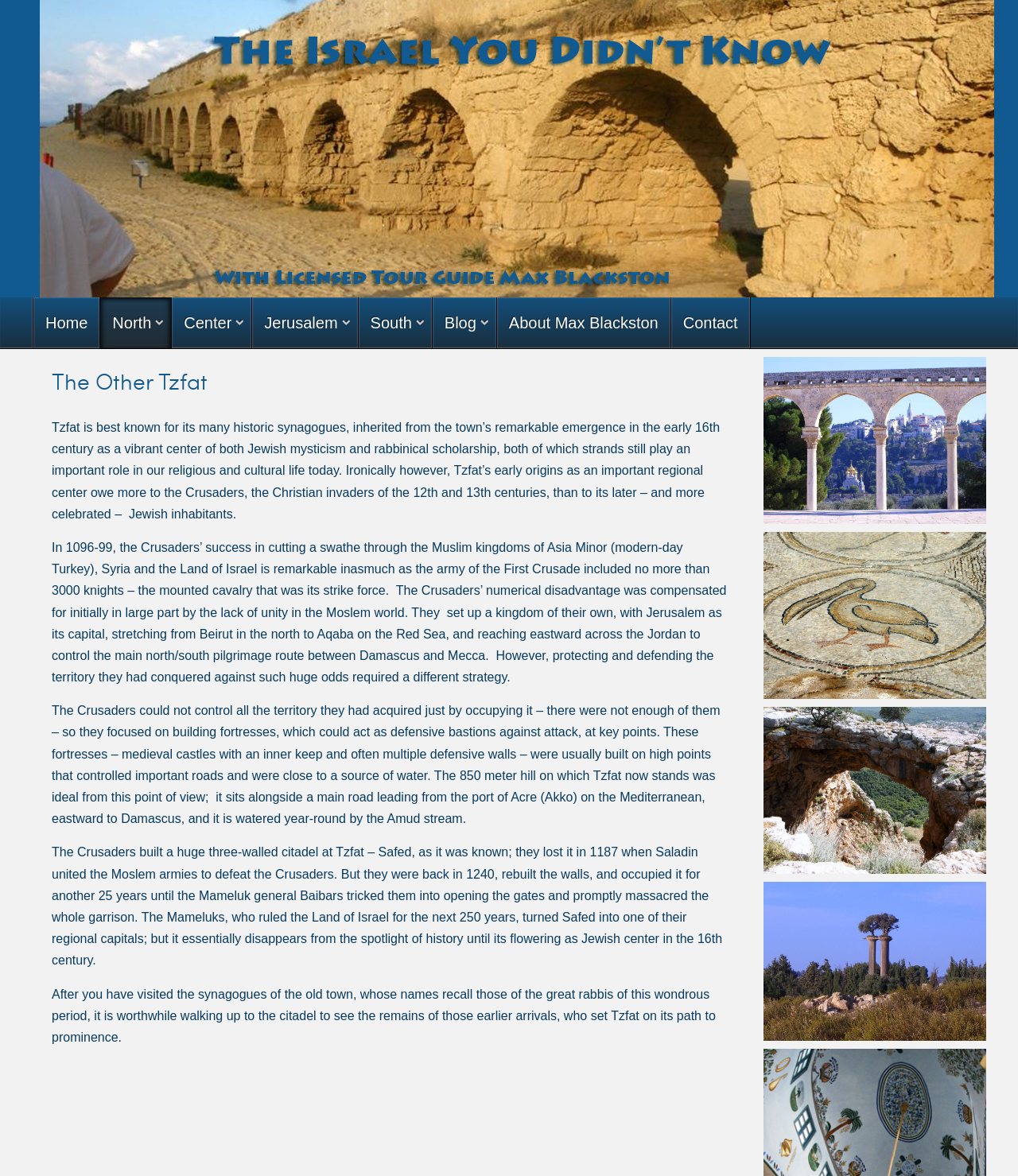Give a one-word or phrase response to the following question: What is the main topic of the webpage?

Tzfat